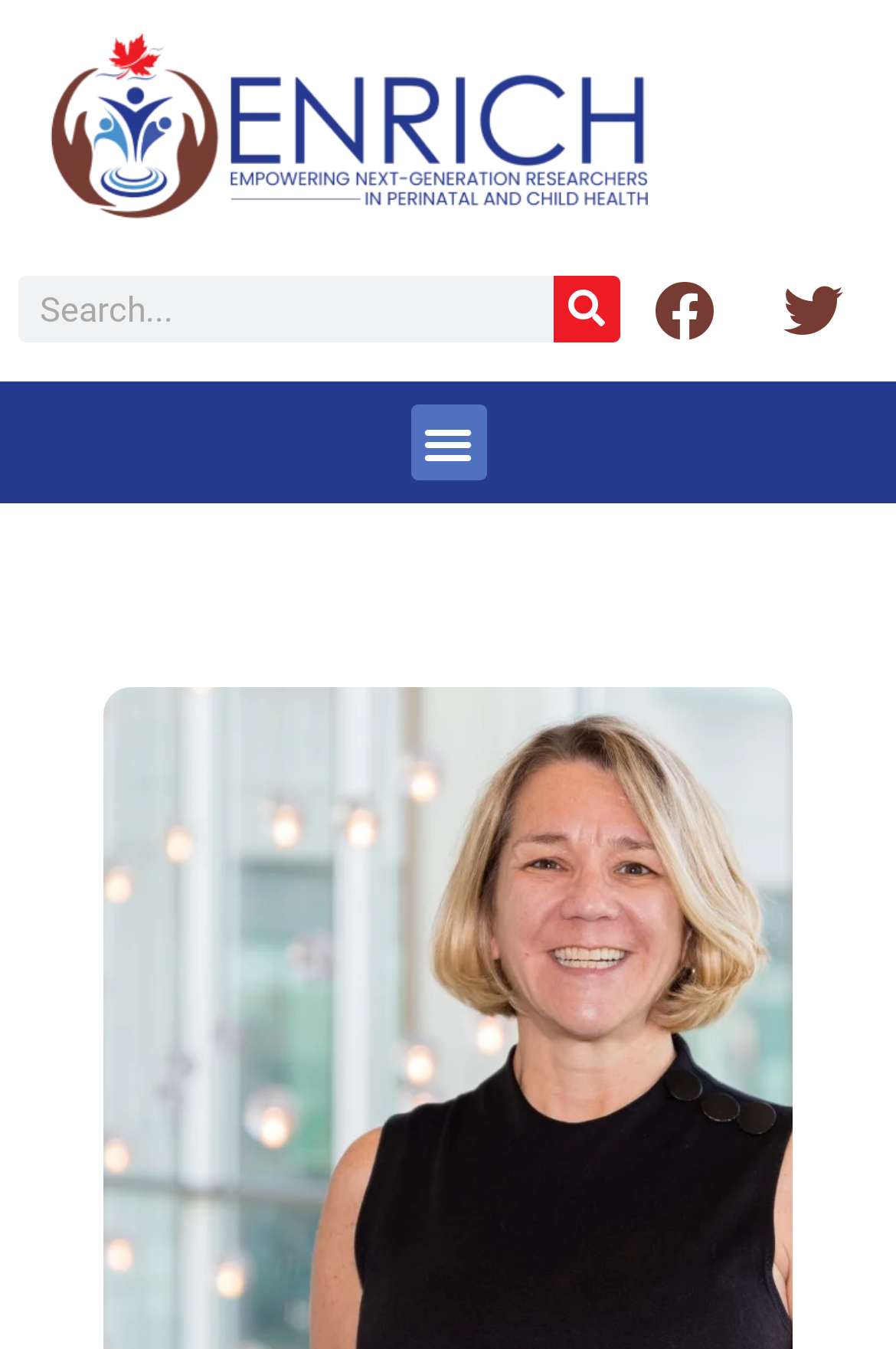Describe all the visual and textual components of the webpage comprehensively.

The webpage is about Paula Robeson and ENRICH, with a prominent link at the top-left corner that reads "Enrich - Empowering Next-Generation Researchers in Perinatal and Child Health" accompanied by an image. 

Below the link, there is a search bar with a search box and a search button, taking up a significant portion of the top section of the page. 

To the right of the search bar, there are two social media links, one for Facebook and one for Twitter, each represented by an icon. 

On the top-right side of the page, there is a menu toggle button, which is currently not expanded.